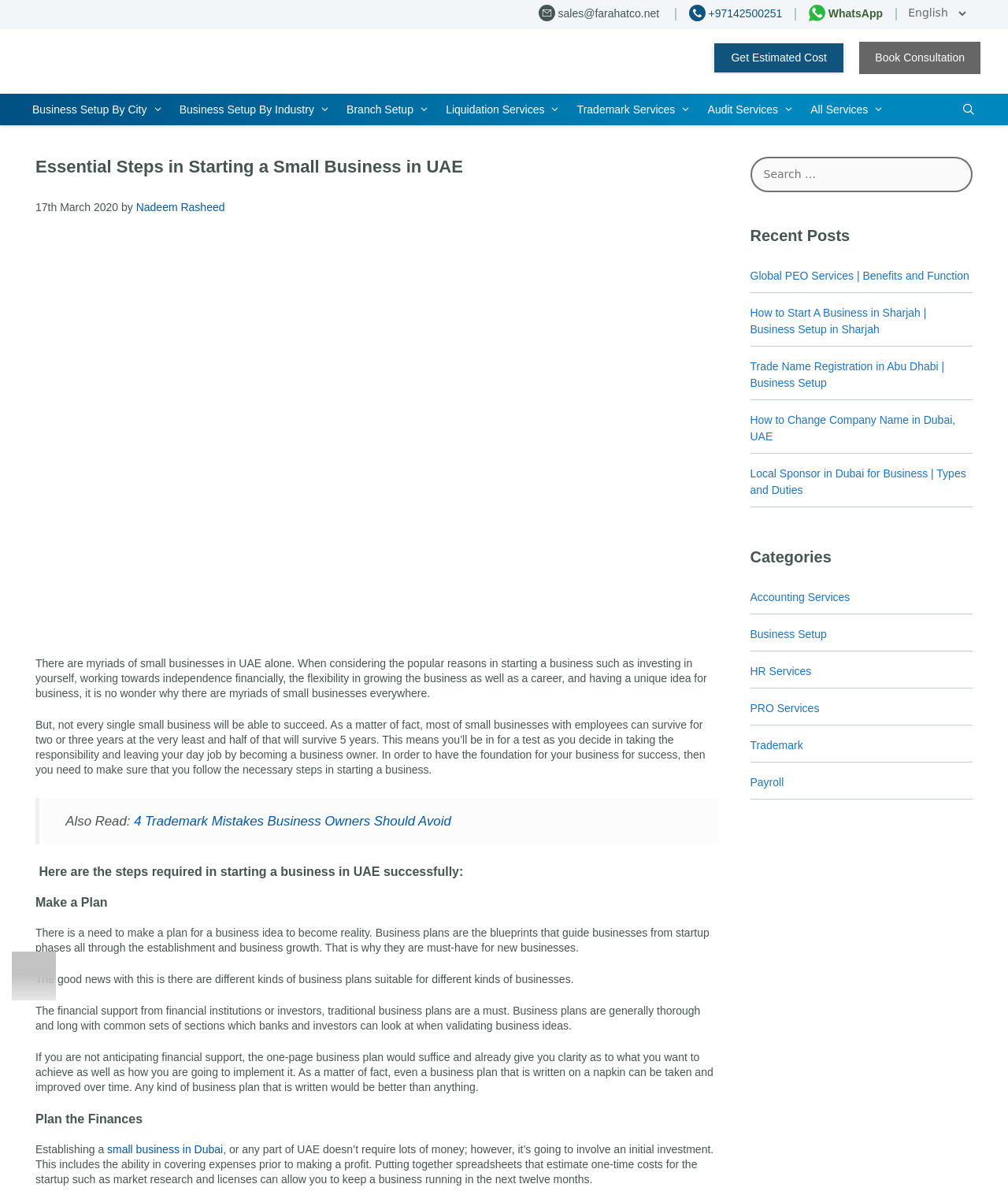Can you specify the bounding box coordinates for the region that should be clicked to fulfill this instruction: "Contact via WhatsApp".

[0.802, 0.007, 0.89, 0.017]